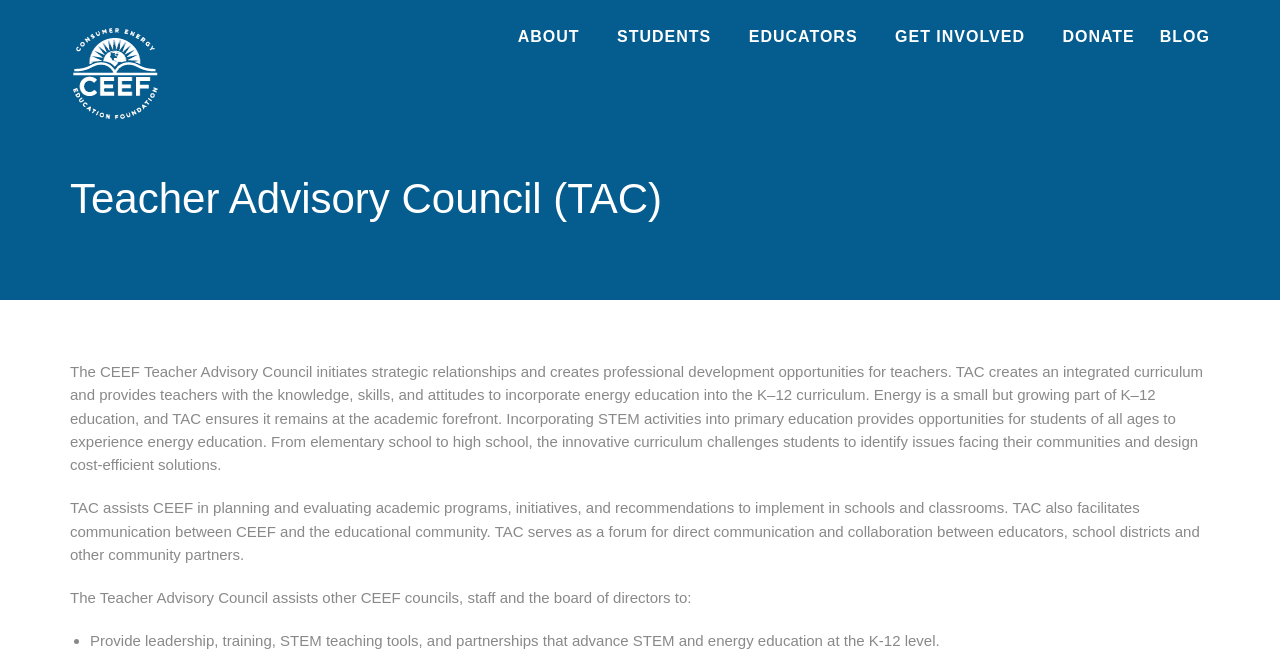What is the purpose of the Teacher Advisory Council?
Provide an in-depth and detailed explanation in response to the question.

Based on the webpage content, the Teacher Advisory Council (TAC) initiates strategic relationships and creates professional development opportunities for teachers, which implies that the purpose of TAC is to provide opportunities for teachers to develop their skills and knowledge.